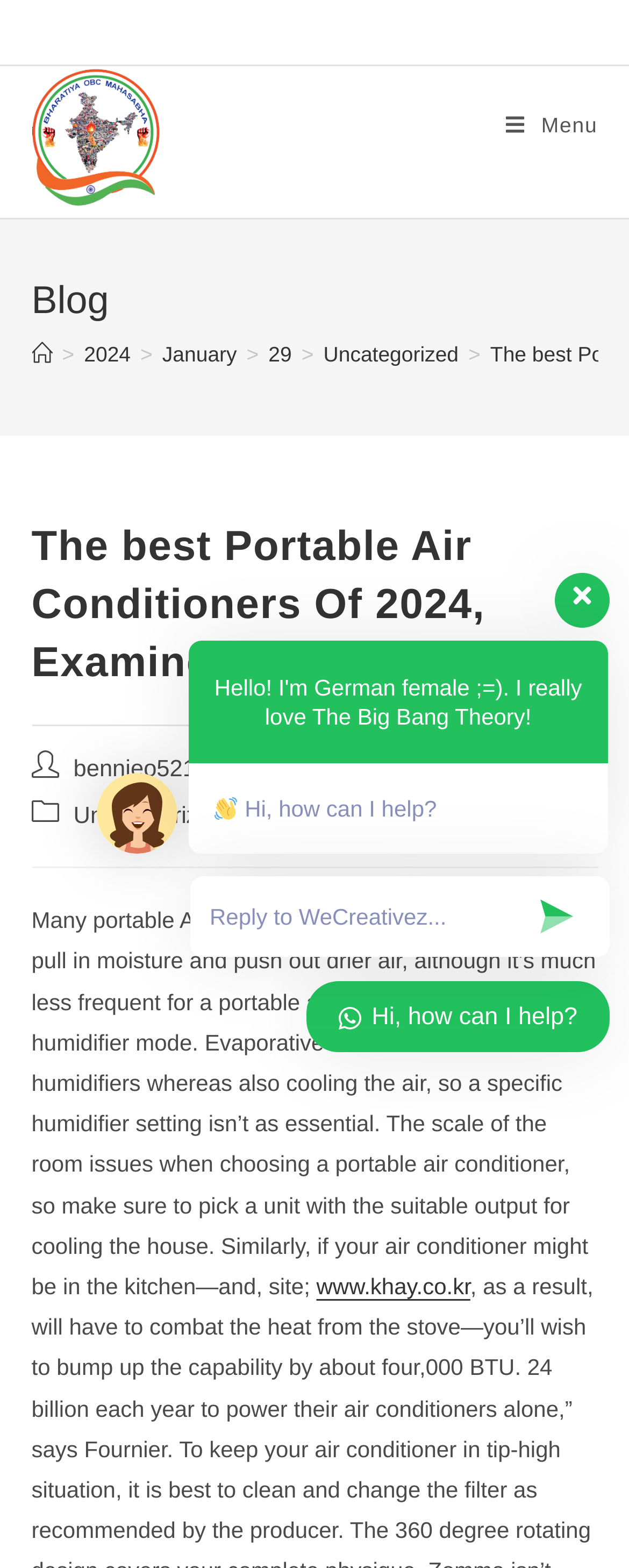Provide a brief response to the question below using one word or phrase:
Who is the author of the current post?

bennieo521291867